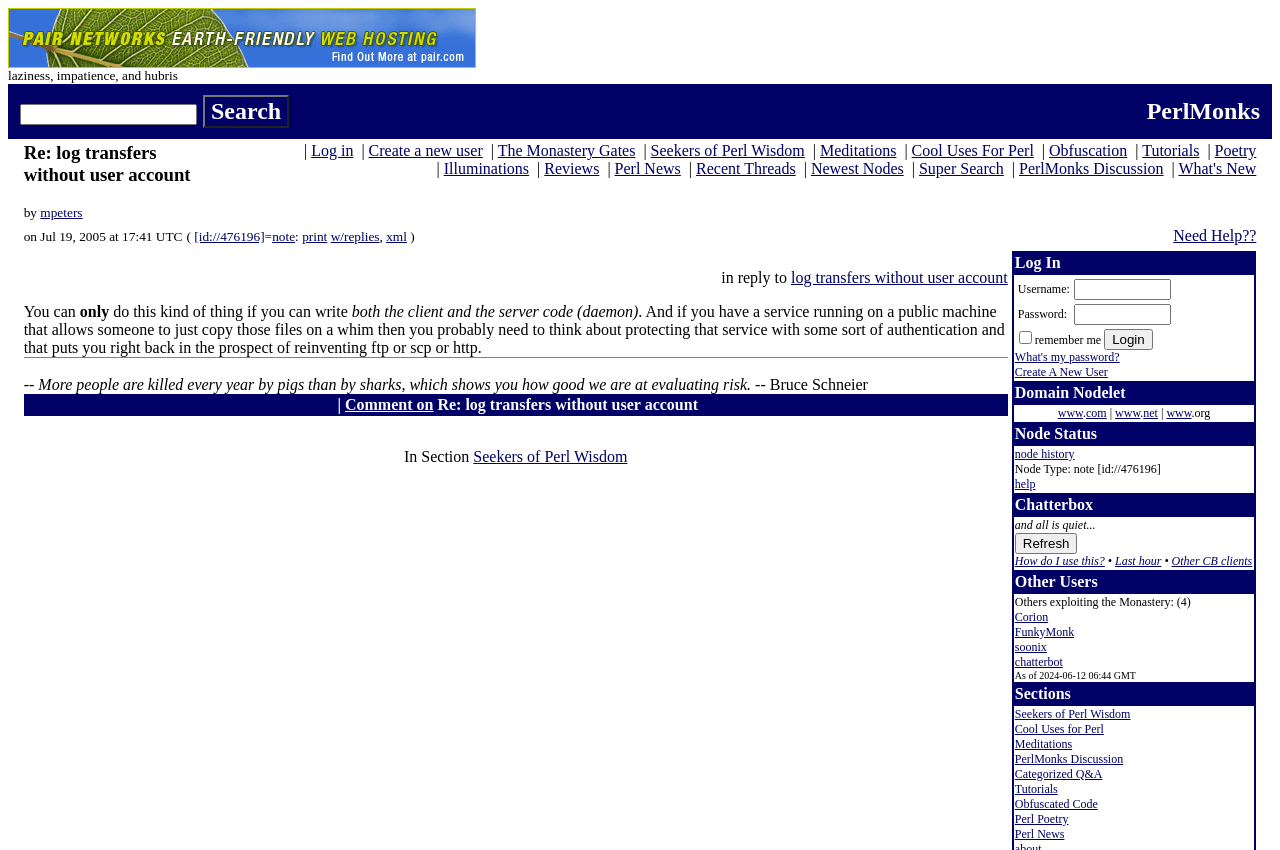Please specify the coordinates of the bounding box for the element that should be clicked to carry out this instruction: "Create a new user". The coordinates must be four float numbers between 0 and 1, formatted as [left, top, right, bottom].

[0.288, 0.167, 0.377, 0.187]